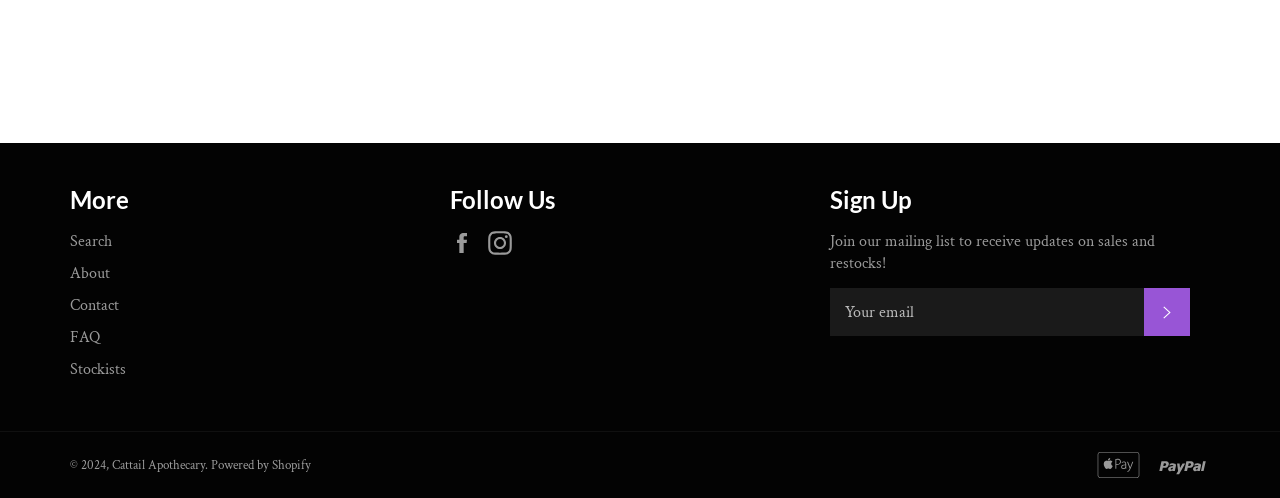What is the purpose of the textbox?
Using the information presented in the image, please offer a detailed response to the question.

I found a textbox with a label 'Join our mailing list to receive updates on sales and restocks!' and a 'SUBSCRIBE' button next to it, which suggests that the purpose of the textbox is to join the mailing list.